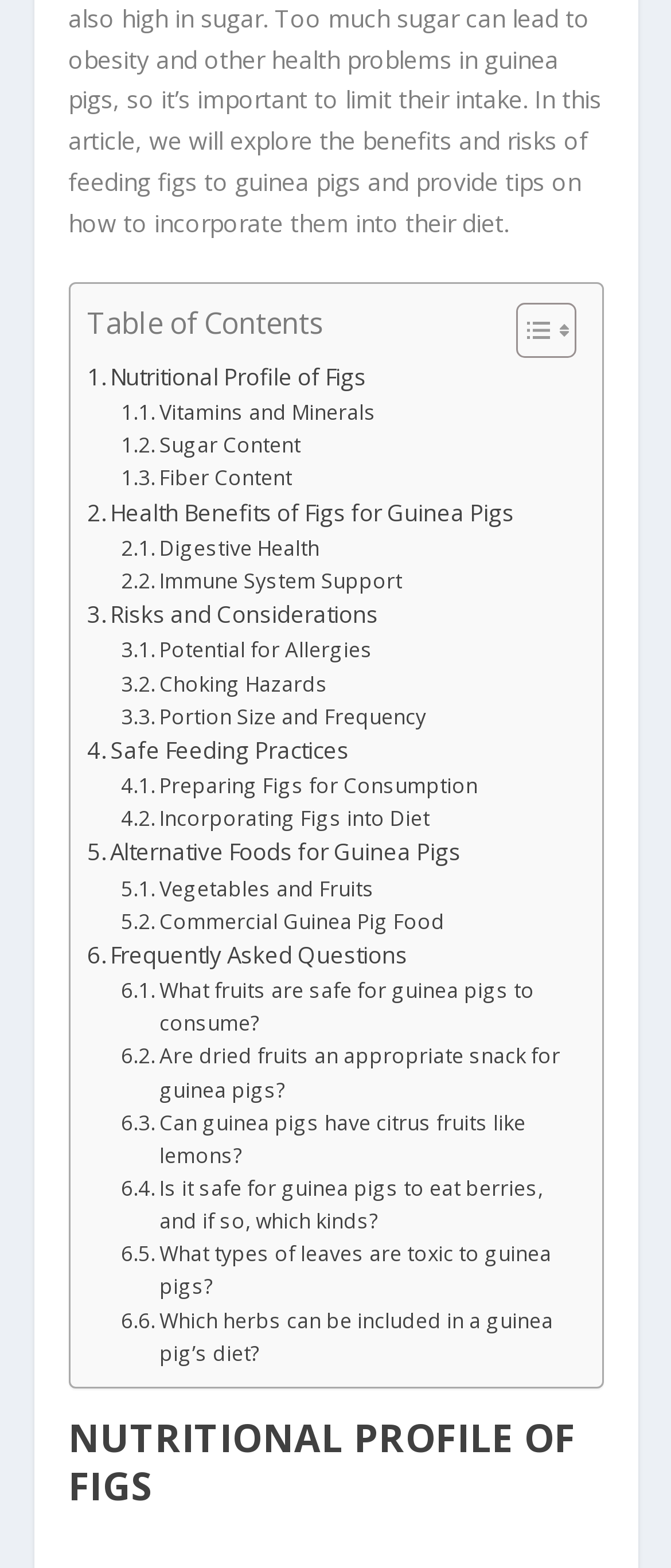Use a single word or phrase to answer the question: 
What alternative foods can guinea pigs eat?

Vegetables and fruits